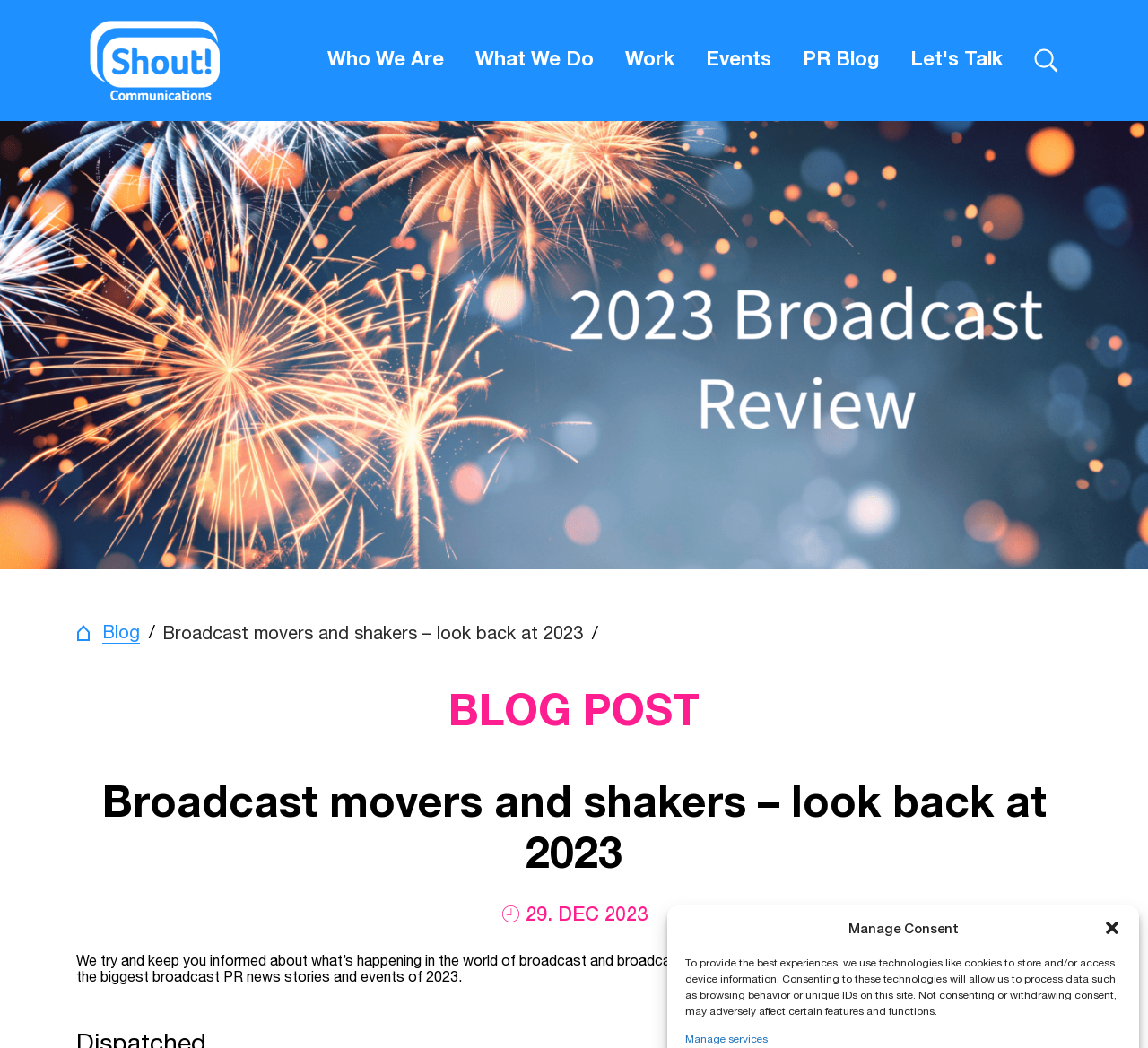Provide a short answer to the following question with just one word or phrase: How many images are on the webpage?

2